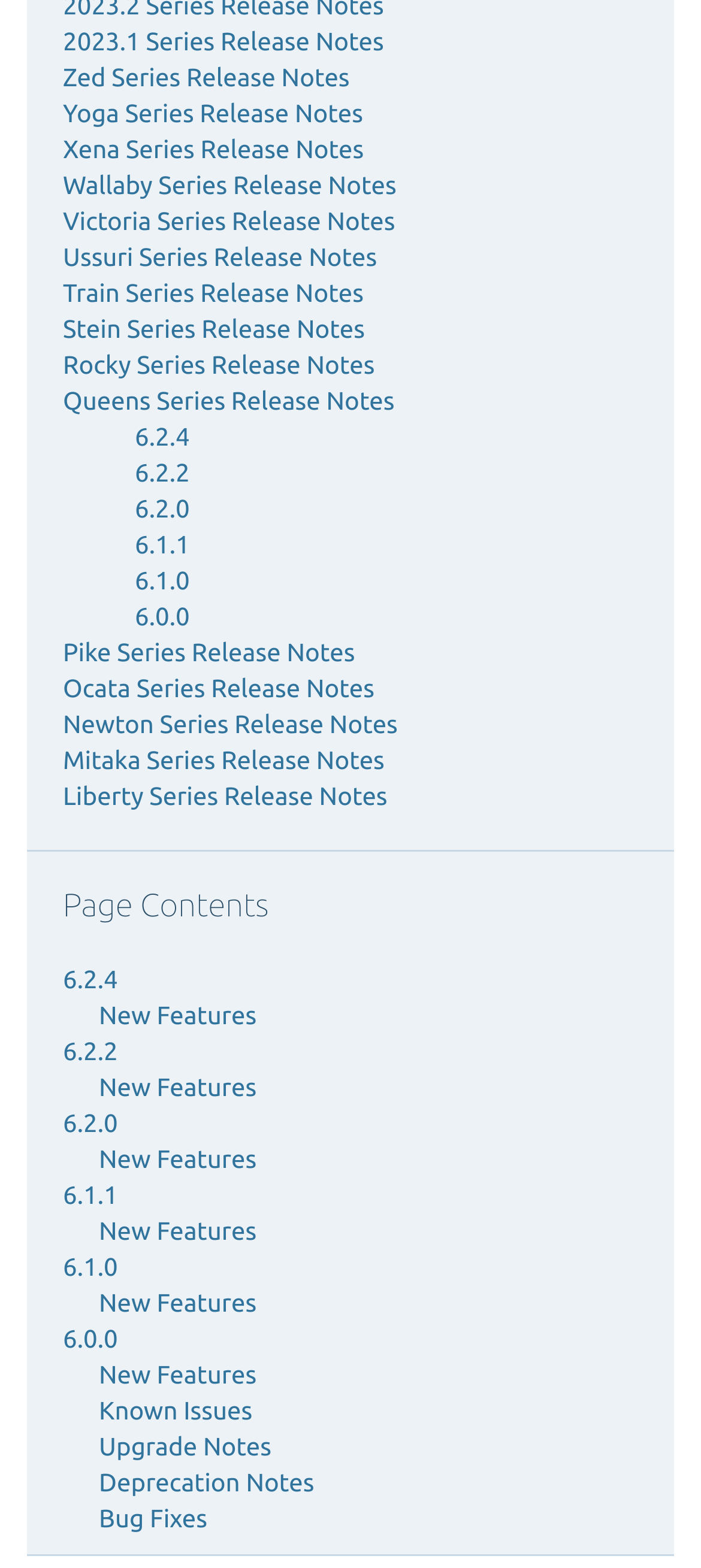Specify the bounding box coordinates of the area that needs to be clicked to achieve the following instruction: "View 2023.1 Series Release Notes".

[0.09, 0.018, 0.548, 0.036]